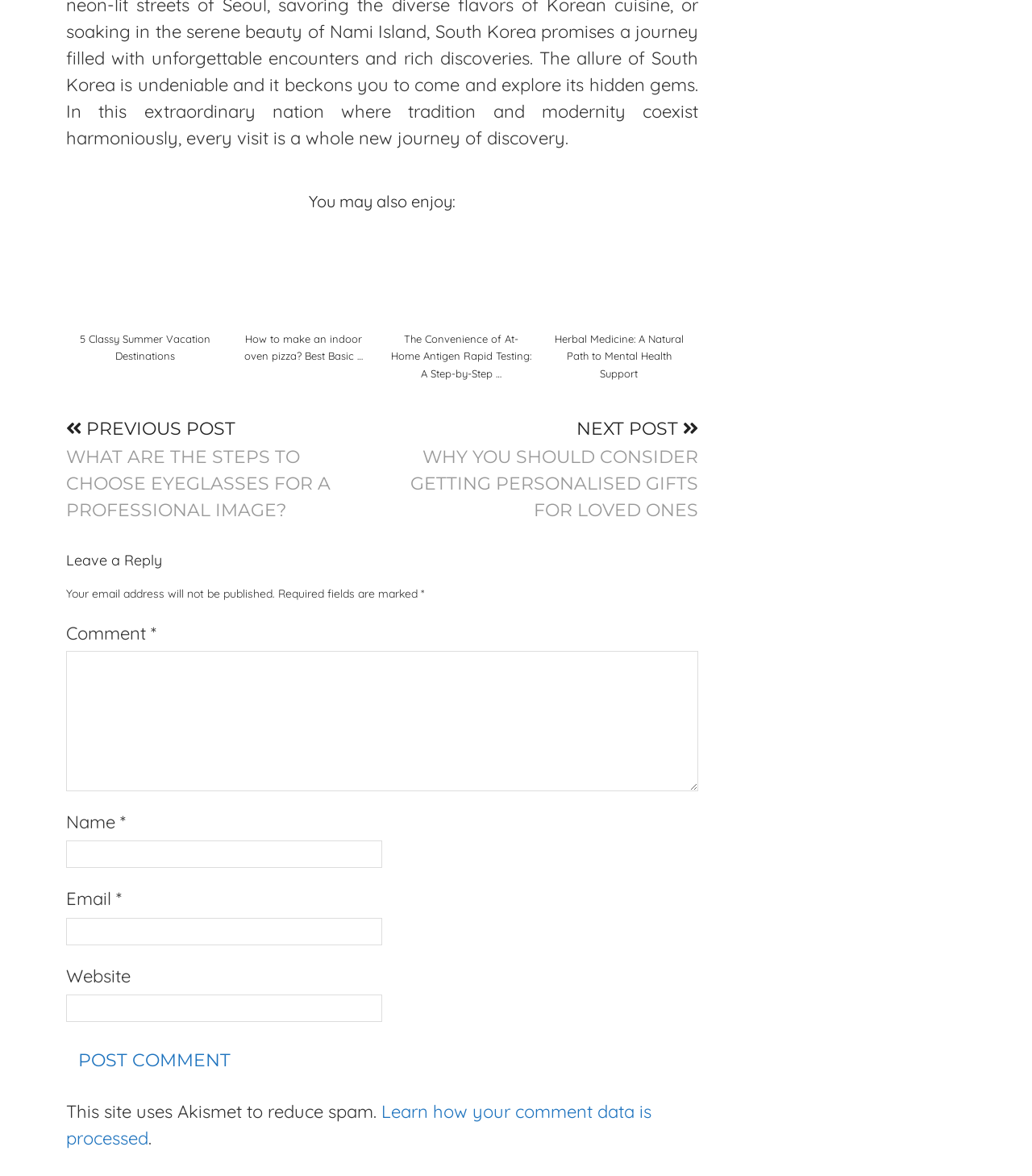Identify the bounding box for the element characterized by the following description: "5 Classy Summer Vacation Destinations".

[0.077, 0.282, 0.204, 0.308]